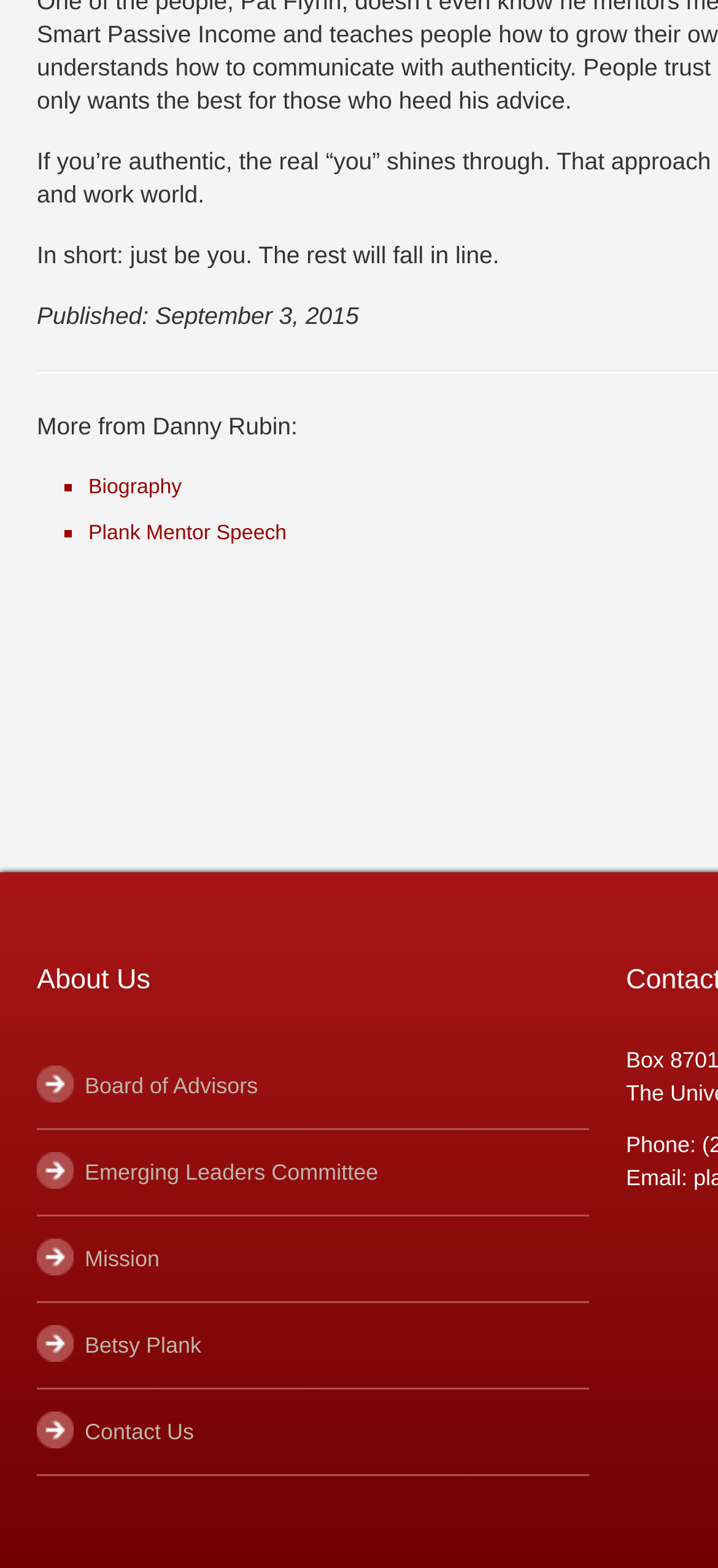Who is the author of the article?
Can you offer a detailed and complete answer to this question?

The author of the article is mentioned as 'Danny Rubin' with a link to 'Biography' and 'Plank Mentor Speech'.